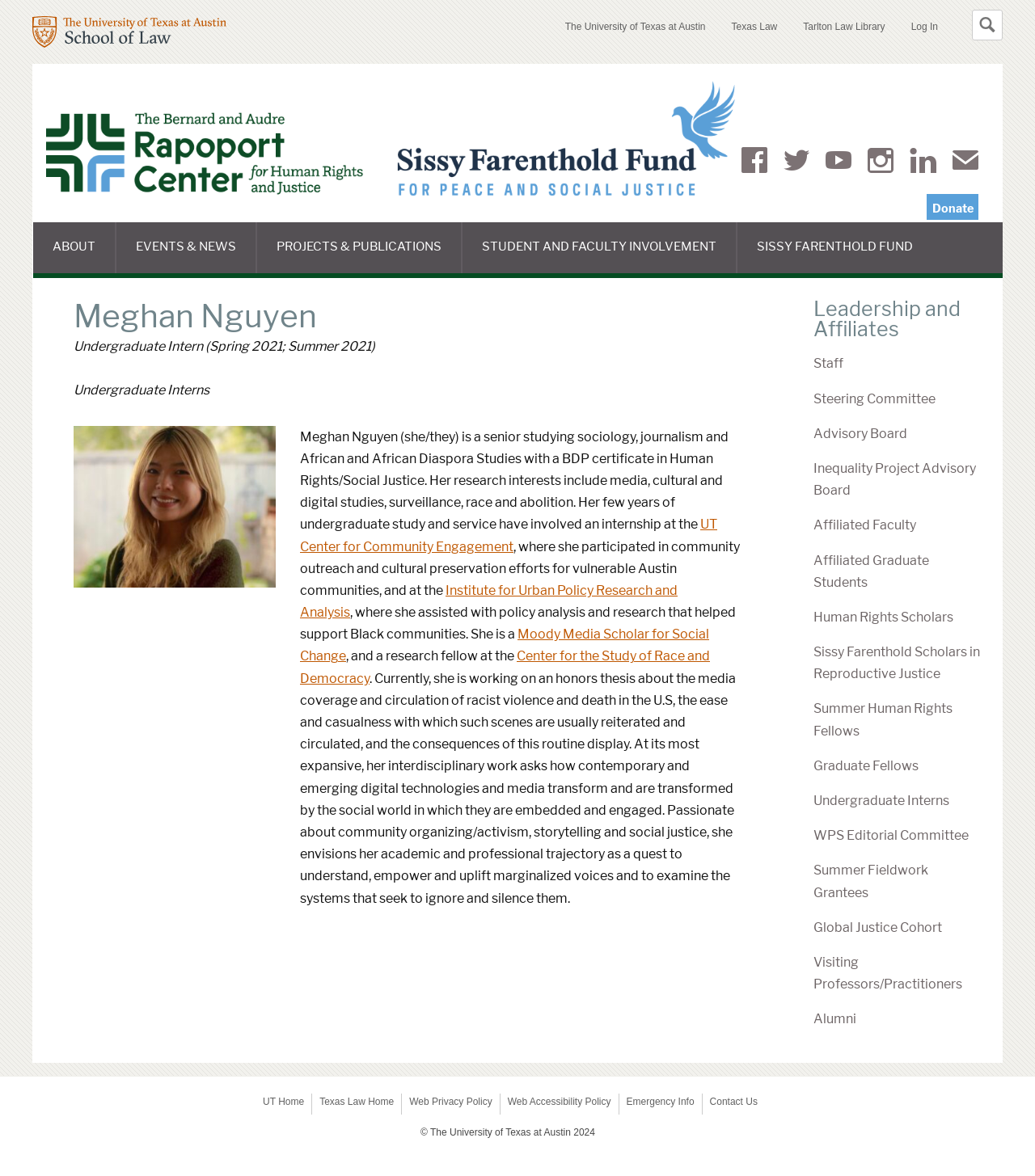Please determine the bounding box coordinates for the element that should be clicked to follow these instructions: "Toggle search".

[0.939, 0.008, 0.969, 0.034]